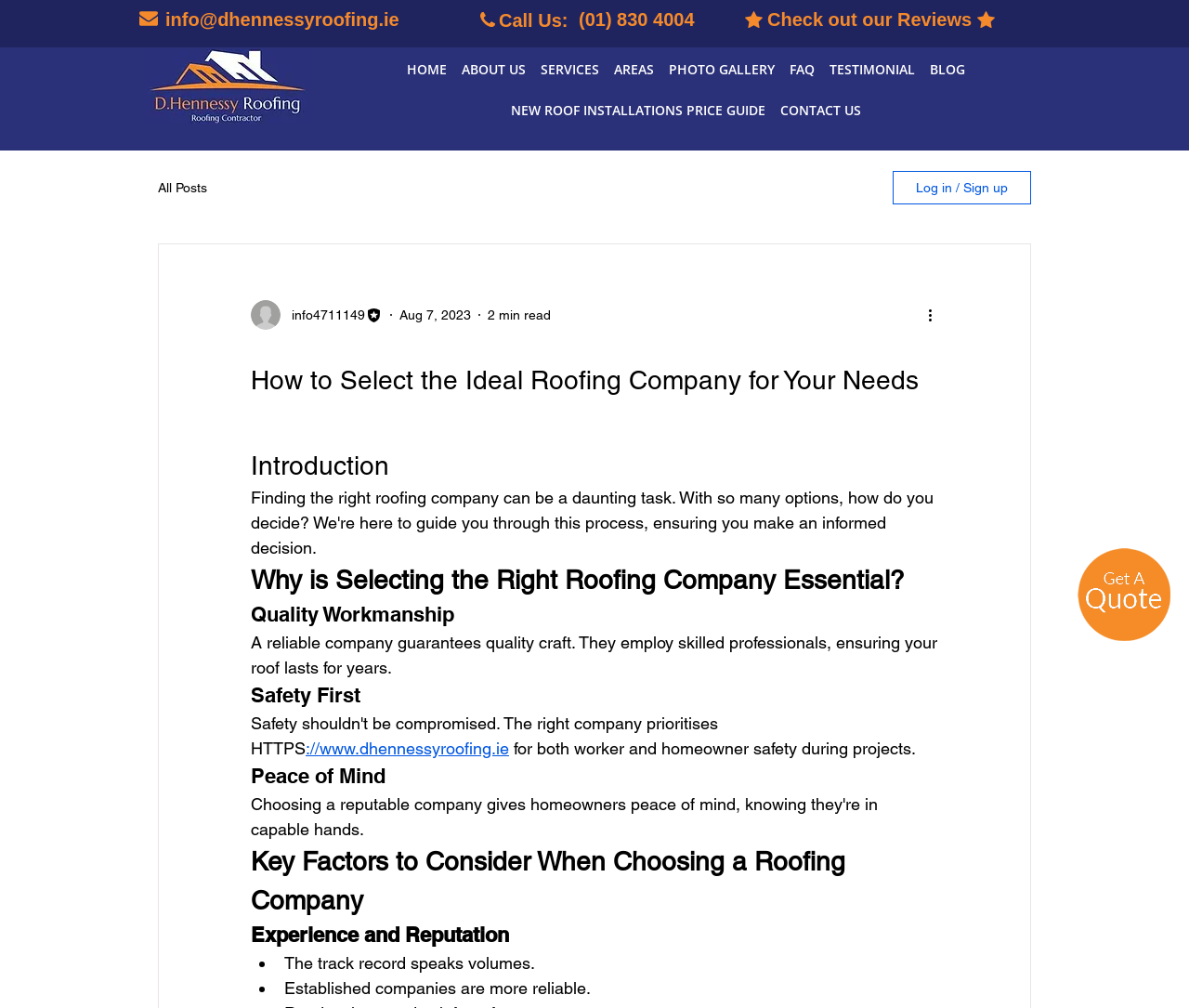Can you provide the bounding box coordinates for the element that should be clicked to implement the instruction: "Get a quote by clicking the button"?

[0.906, 0.544, 0.984, 0.636]